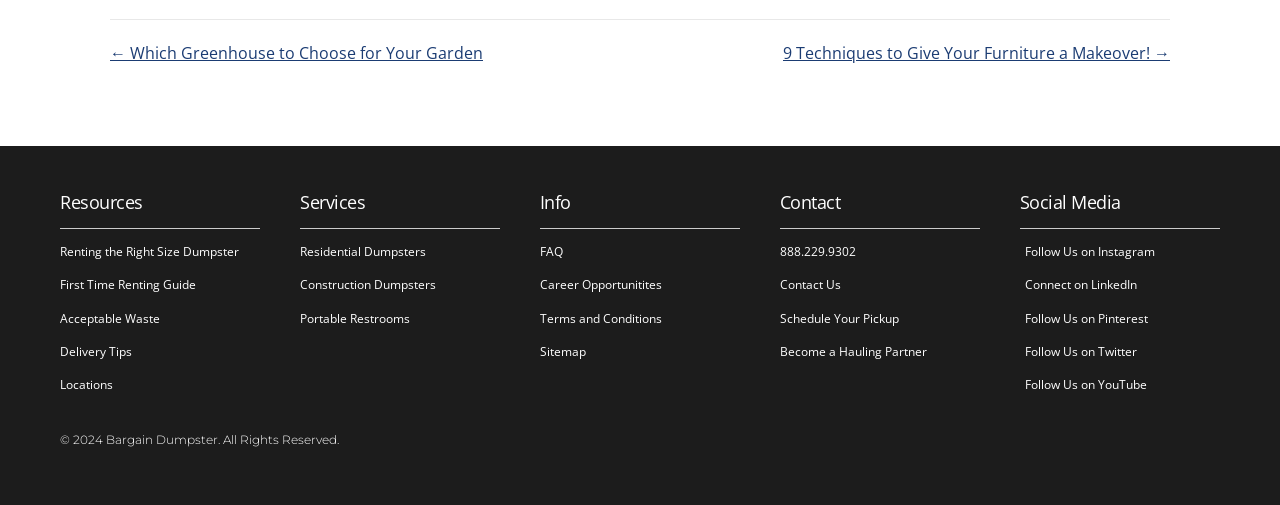Using the description "Schedule Your Pickup", locate and provide the bounding box of the UI element.

[0.609, 0.605, 0.702, 0.657]